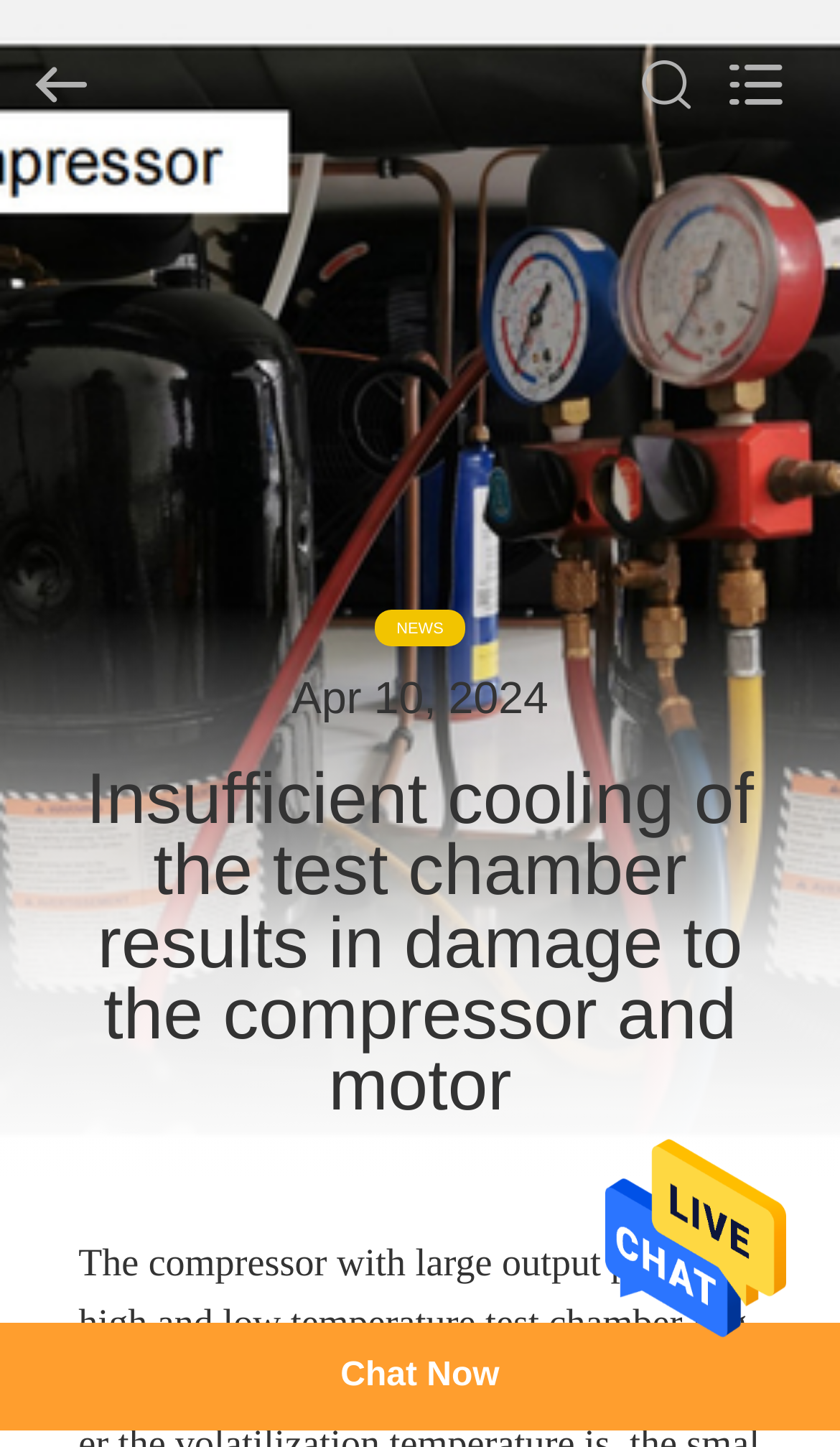Find the headline of the webpage and generate its text content.

Insufficient cooling of the test chamber results in damage to the compressor and motor